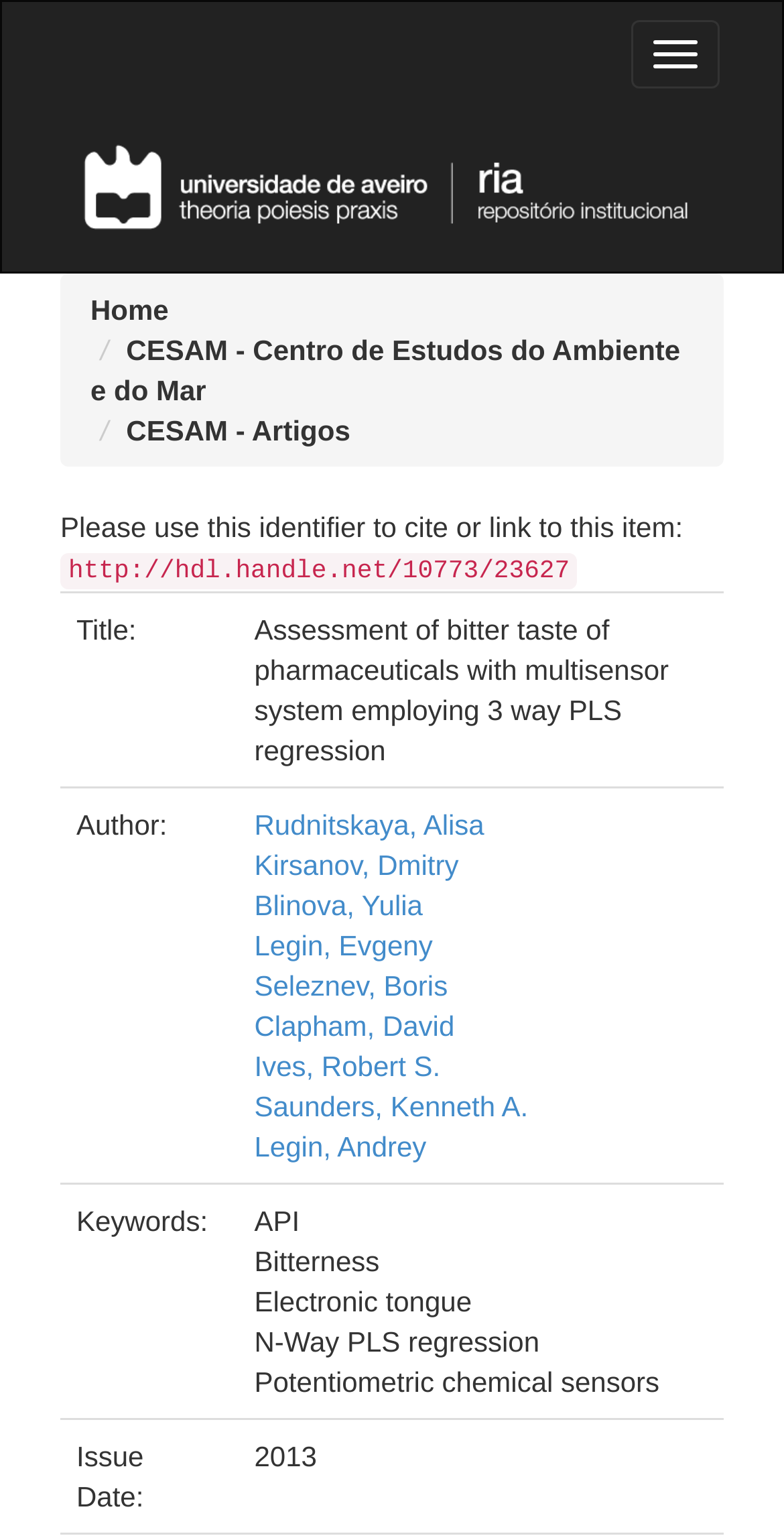What are the keywords of this item?
Look at the image and provide a detailed response to the question.

I found the keywords by looking at the gridcell element with the text 'Keywords:' and its corresponding value in the next gridcell, which contains a list of keywords. The keywords are listed as separate text elements, and I can see them by reading the text of each element.